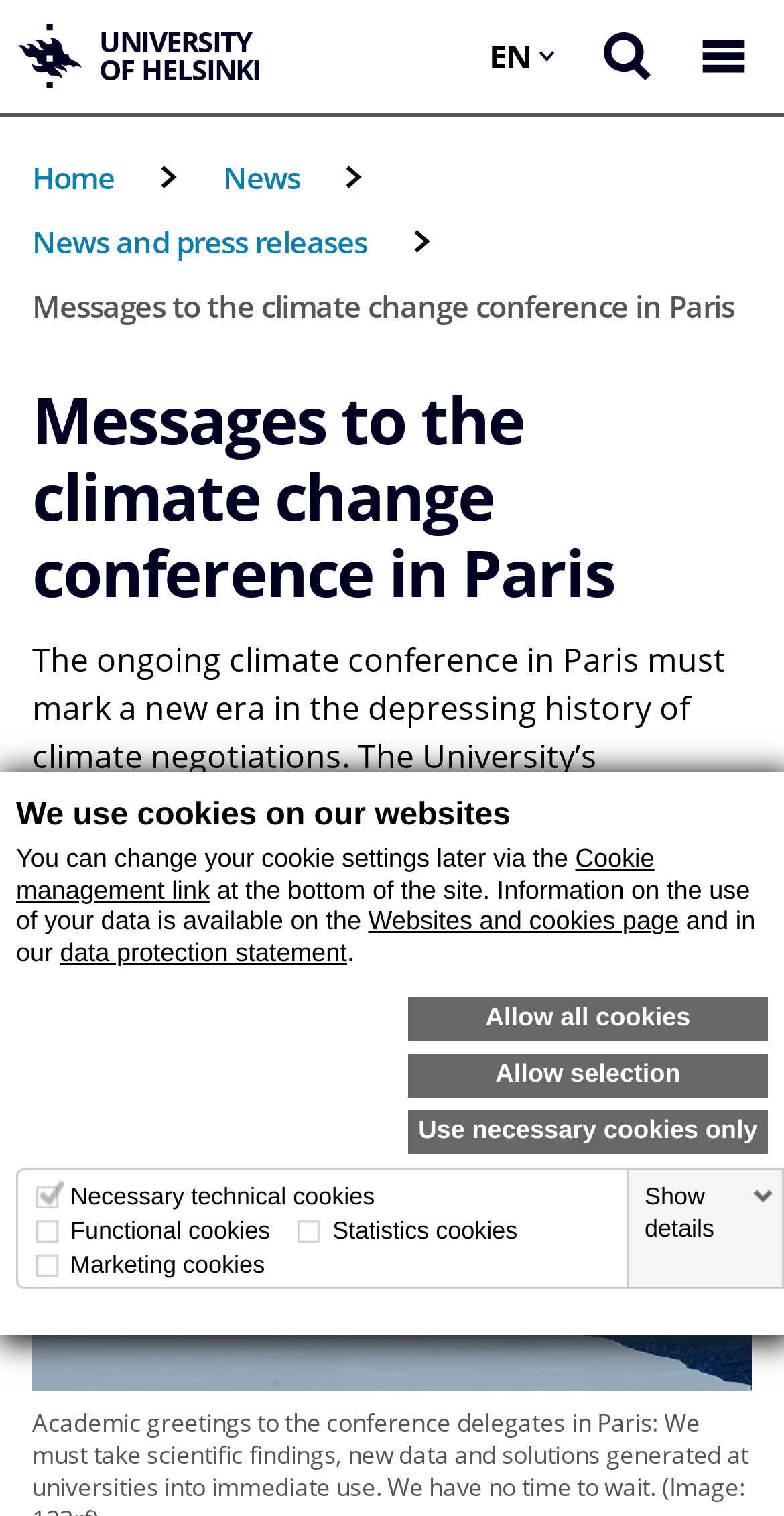Find the bounding box coordinates for the area that must be clicked to perform this action: "Open search form".

[0.744, 0.0, 0.856, 0.074]